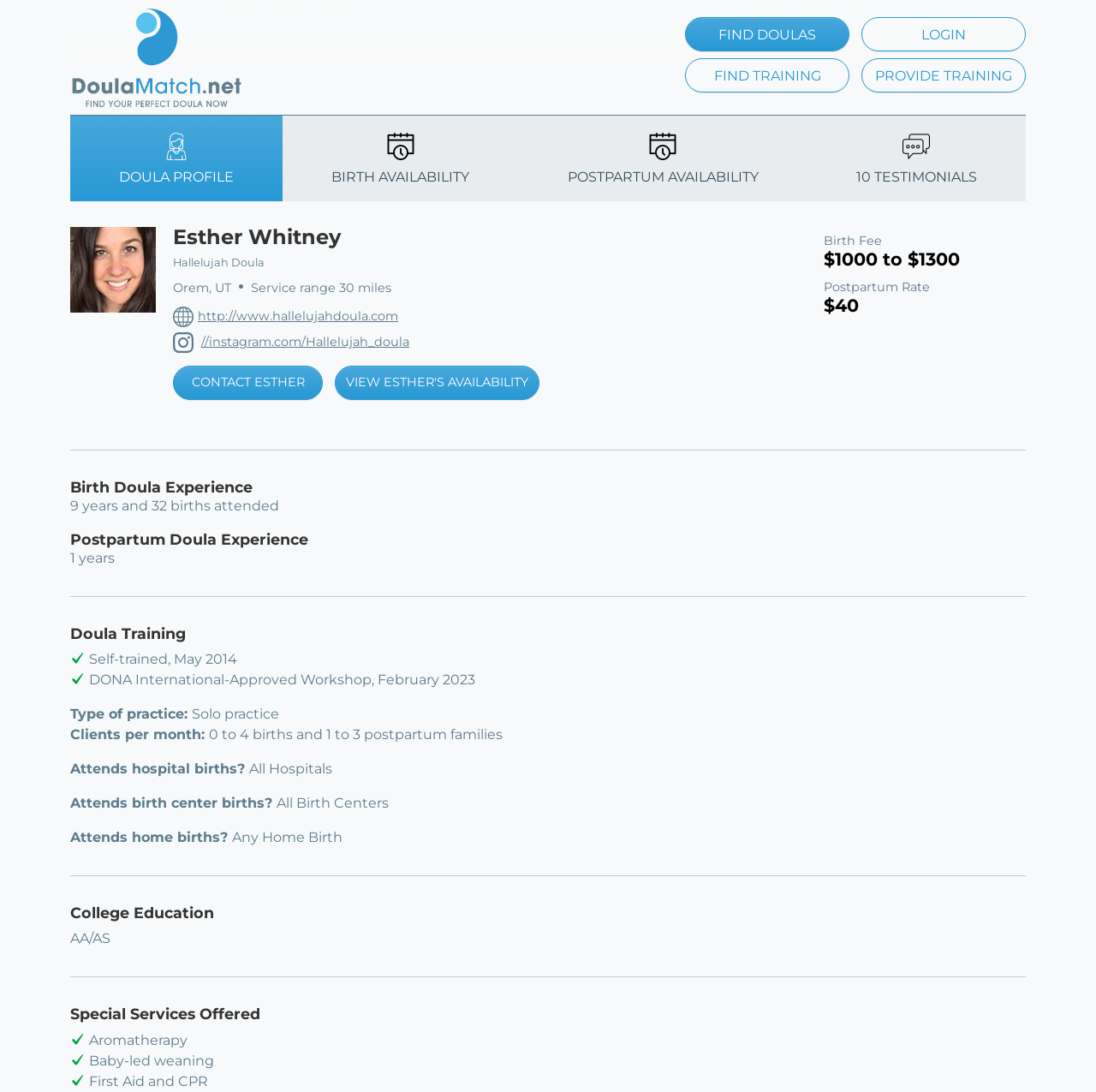Generate a comprehensive description of the contents of the webpage.

This webpage is a profile for Esther Whitney, a birth and postpartum doula. At the top of the page, there is a link to DoulaMatch.net, a website to find doulas, accompanied by an image. Below this, there are four links: "FIND DOULAS", "LOGIN", "FIND TRAINING", and "PROVIDE TRAINING". 

A horizontal tab list follows, with five tabs: "DOULA PROFILE", "BIRTH AVAILABILITY", "POSTPARTUM AVAILABILITY", and "10 TESTIMONIALS". The "DOULA PROFILE" tab is selected by default. 

On the left side of the page, there is a photo of Esther Whitney, accompanied by her name and title in a heading. Below this, there is a section with her business name, location, and service range. There are also links to her website and Instagram profile, as well as two buttons: "CONTACT ESTHER" and "VIEW ESTHER'S AVAILABILITY".

To the right of this section, there is a table with Esther's fees for birth and postpartum services. 

Below this, there is a section with Esther's experience as a birth and postpartum doula, including the number of years and births attended. 

The next section is about Esther's doula training, which includes a list of her certifications and training programs. 

Following this, there is a section with information about Esther's practice, including the type of practice, clients per month, and the types of births she attends. 

The page then lists Esther's college education and special services offered, including aromatherapy, baby-led weaning, and first aid and CPR.